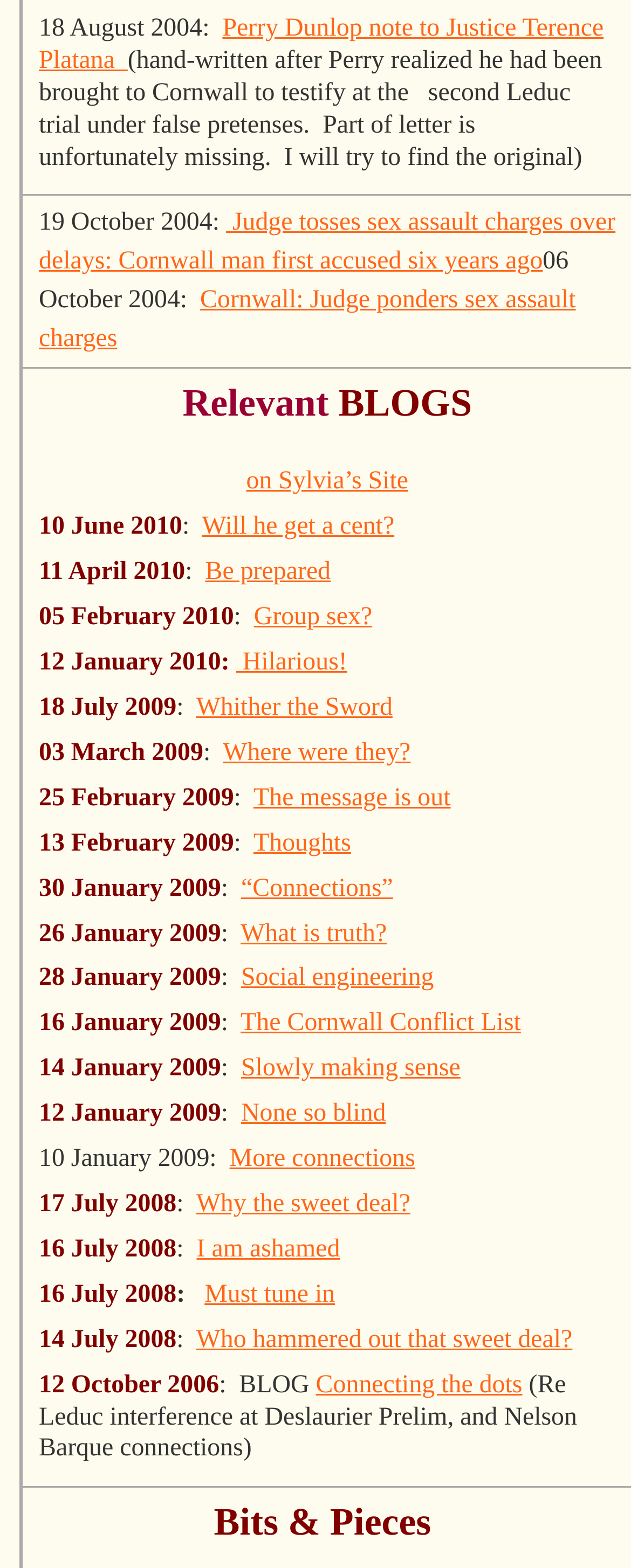Provide a short answer using a single word or phrase for the following question: 
What is the title of the second link?

Judge tosses sex assault charges over delays